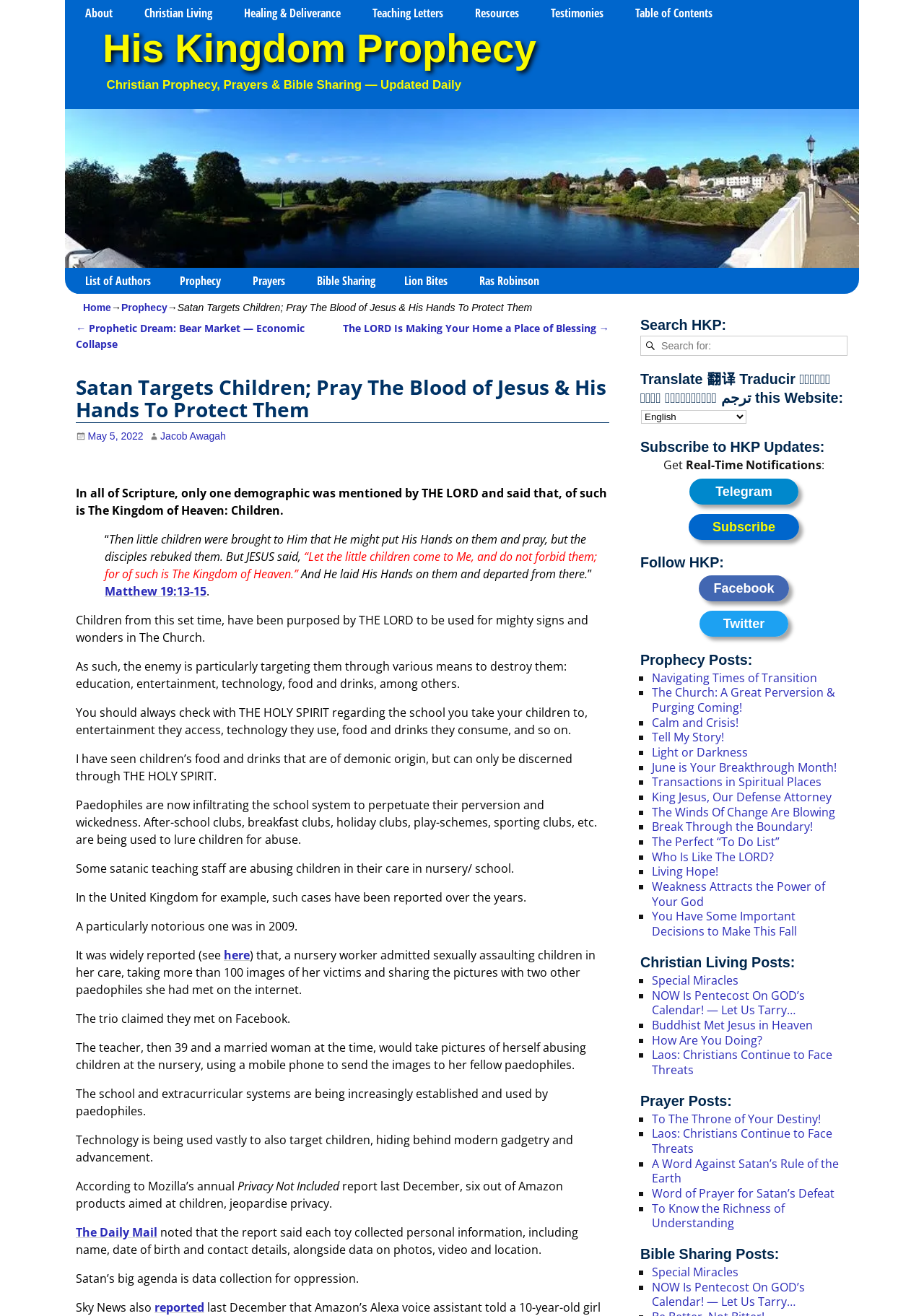Refer to the element description Light or Darkness and identify the corresponding bounding box in the screenshot. Format the coordinates as (top-left x, top-left y, bottom-right x, bottom-right y) with values in the range of 0 to 1.

[0.705, 0.566, 0.809, 0.578]